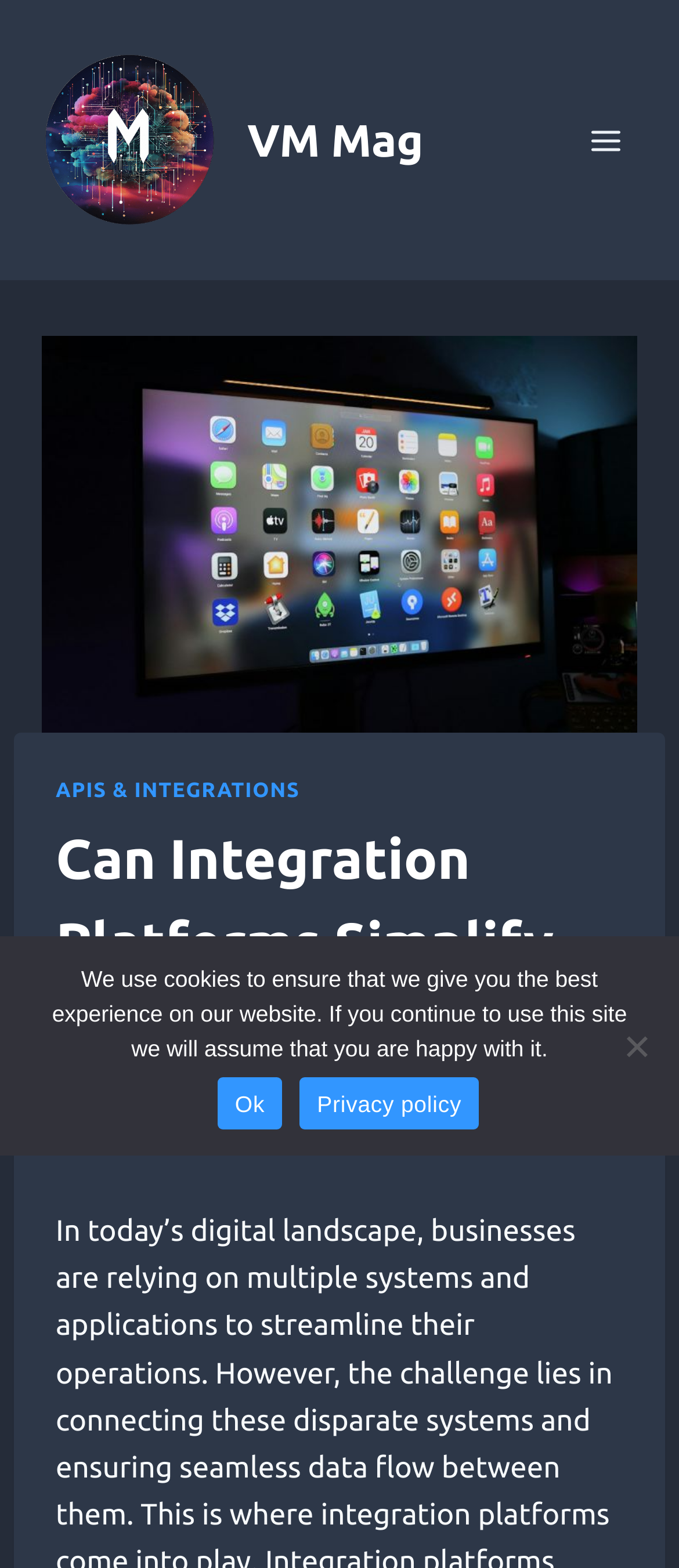Analyze the image and answer the question with as much detail as possible: 
What is the purpose of the button in the top-right corner?

The button in the top-right corner is labeled 'Open menu', indicating that it is used to open a menu or navigation bar.